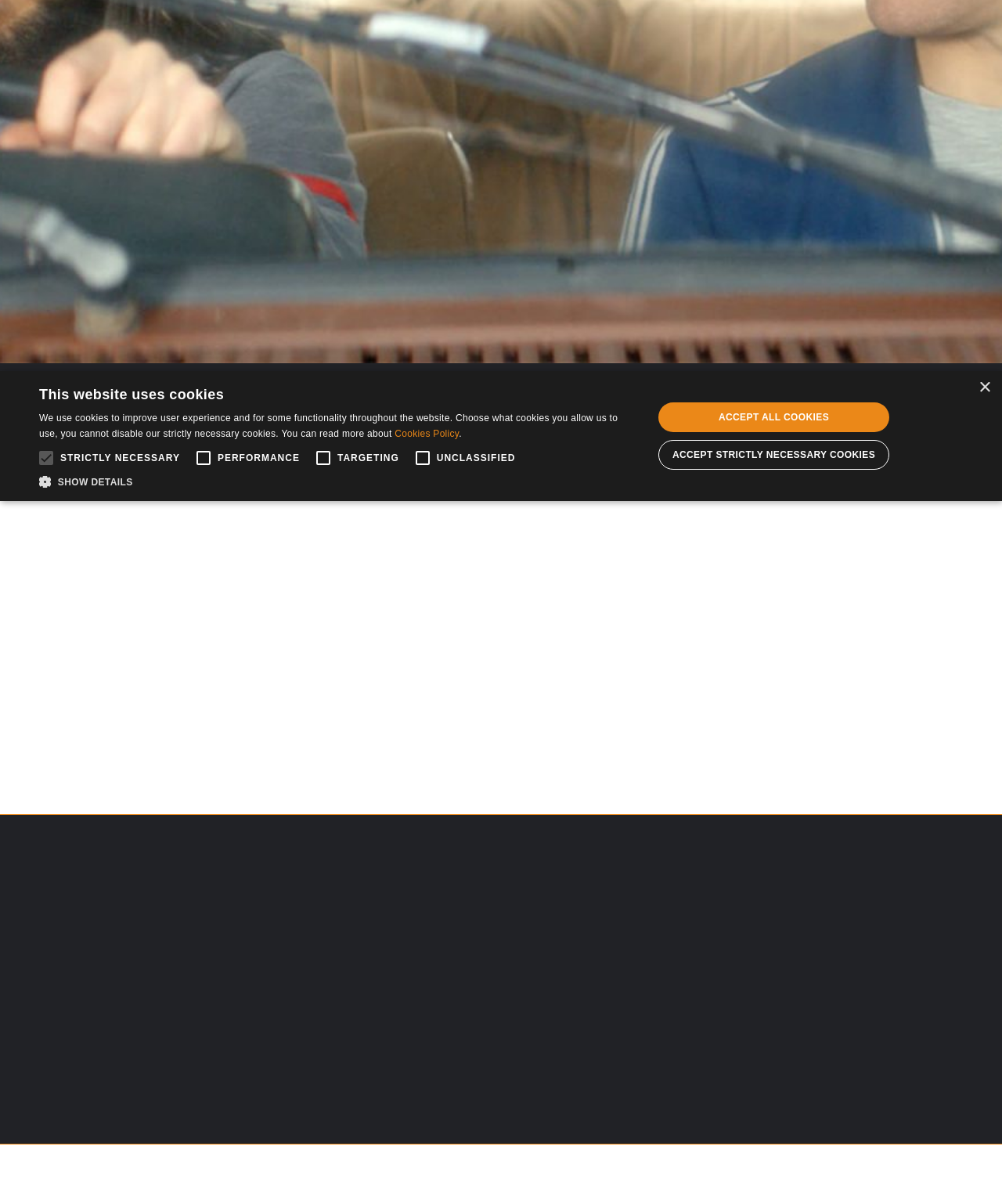Predict the bounding box of the UI element based on this description: "Strictly necessary".

[0.329, 0.438, 0.422, 0.453]